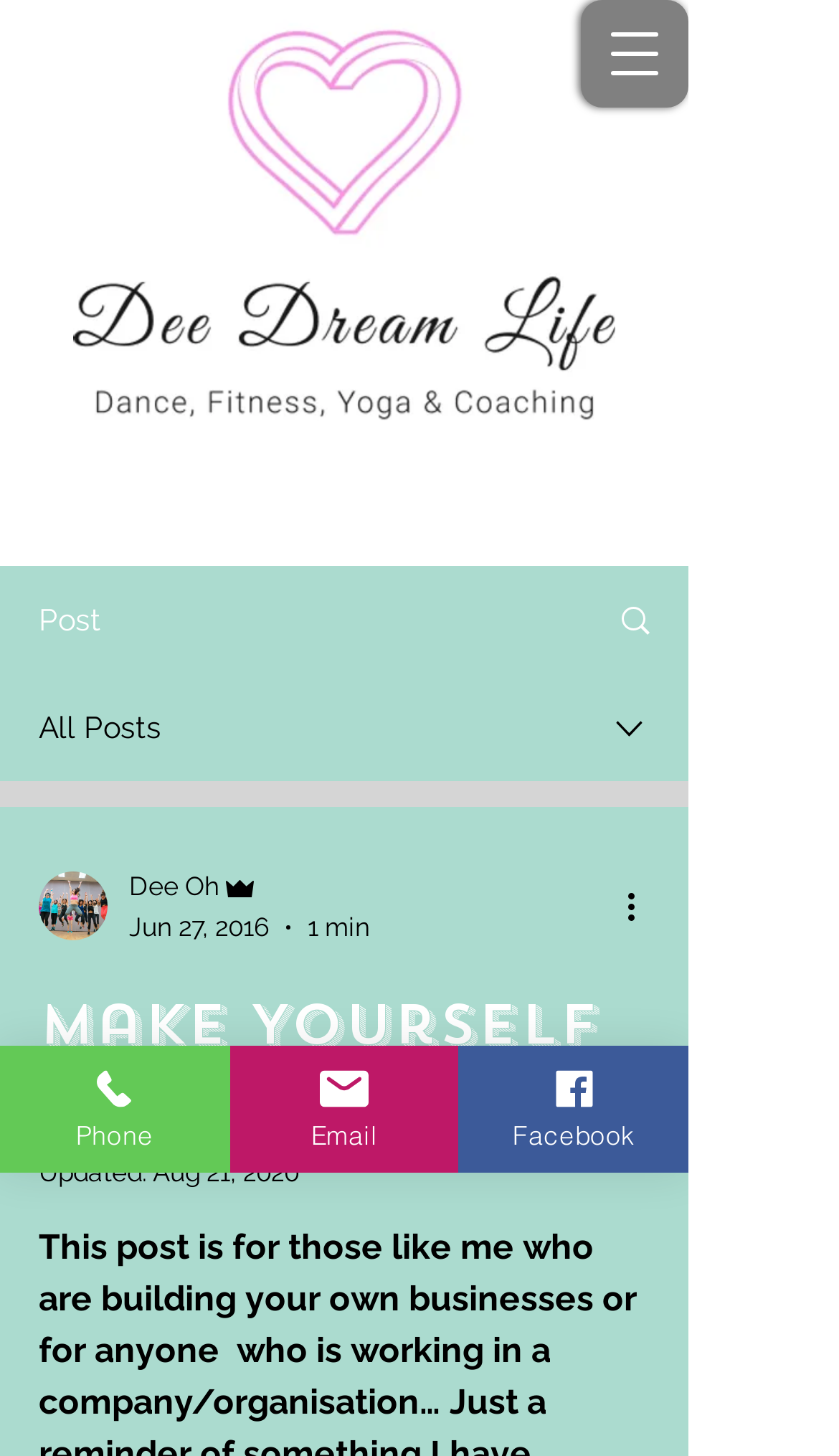Please look at the image and answer the question with a detailed explanation: How many minutes does it take to read the article?

I found the reading time of the article by looking at the section that appears to be the article's metadata, where I saw a generic element with the text '1 min'.